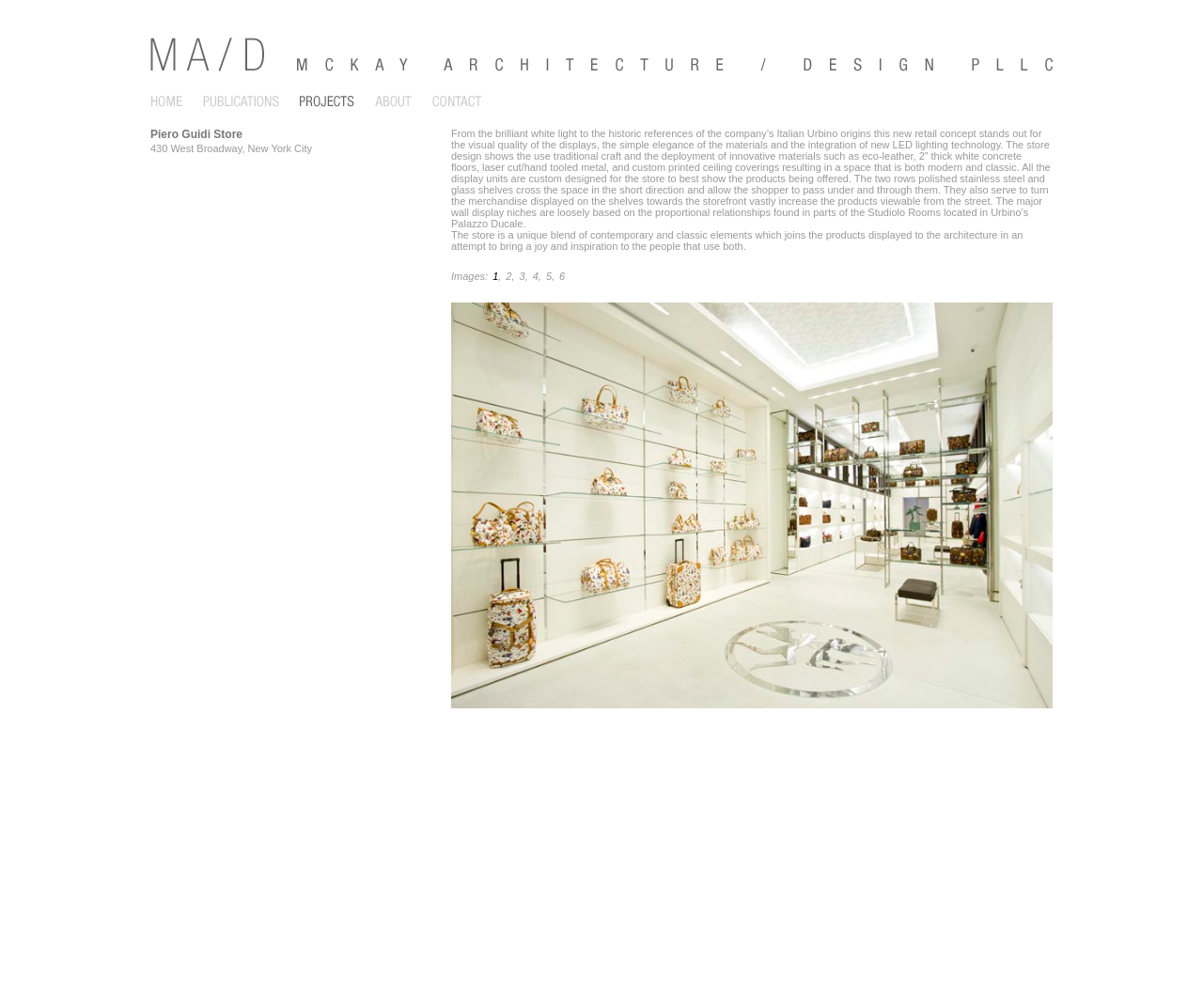Please extract the primary headline from the webpage.

Piero Guidi Store